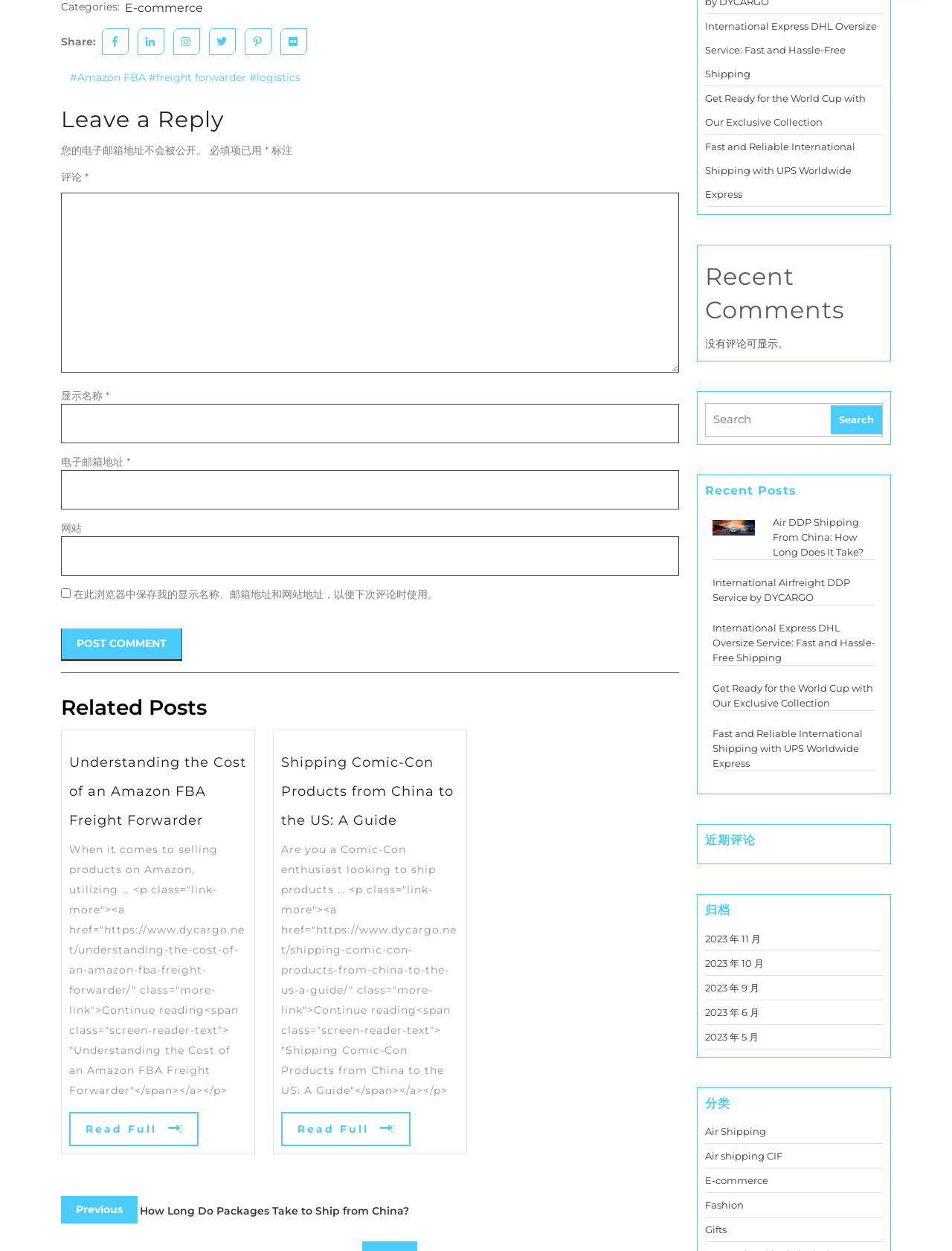Answer the following query with a single word or phrase:
What type of products are mentioned in the 'Related Posts' section?

Amazon FBA and Comic-Con products